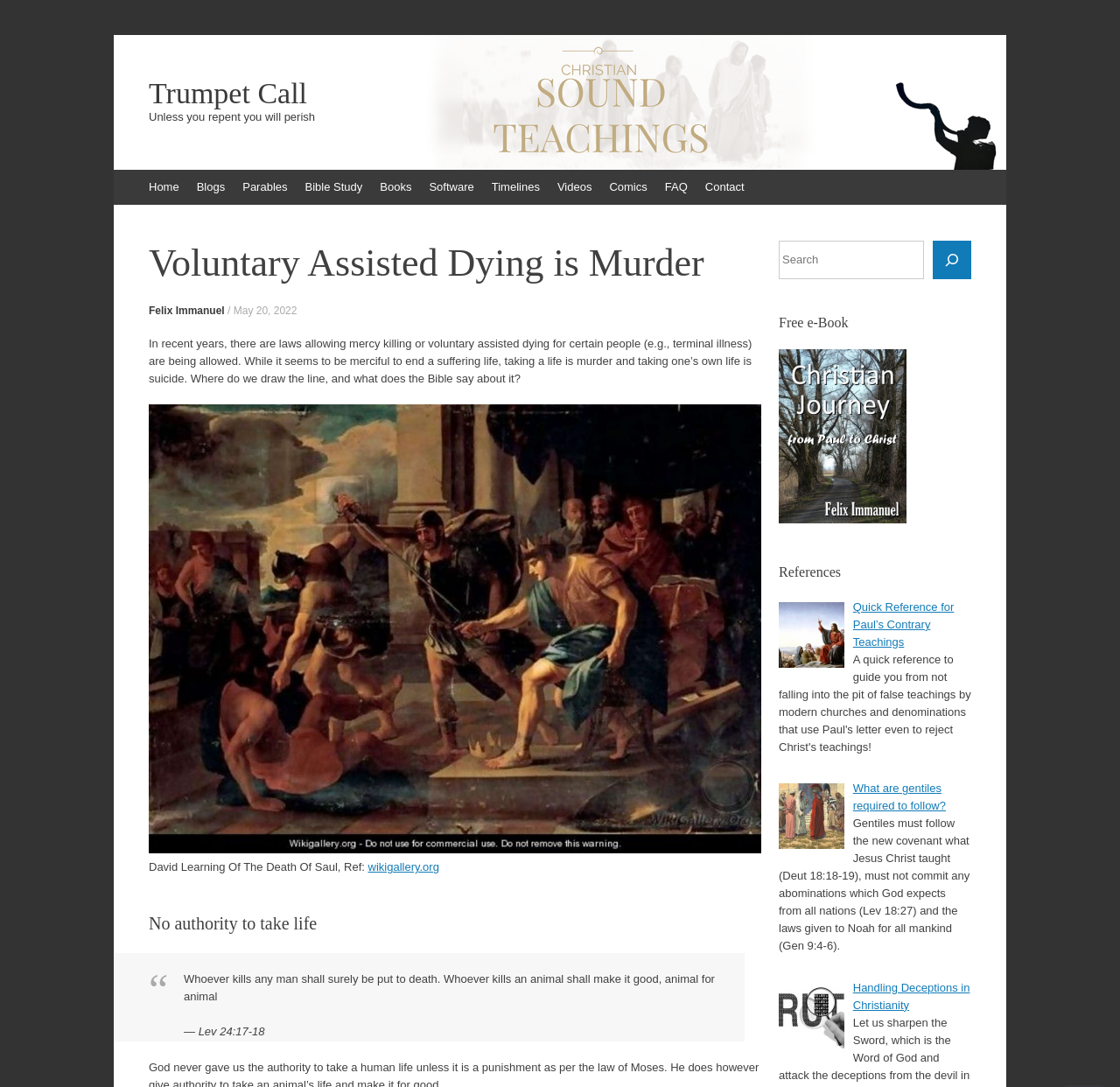Find the bounding box of the UI element described as follows: "Videos".

[0.49, 0.156, 0.536, 0.188]